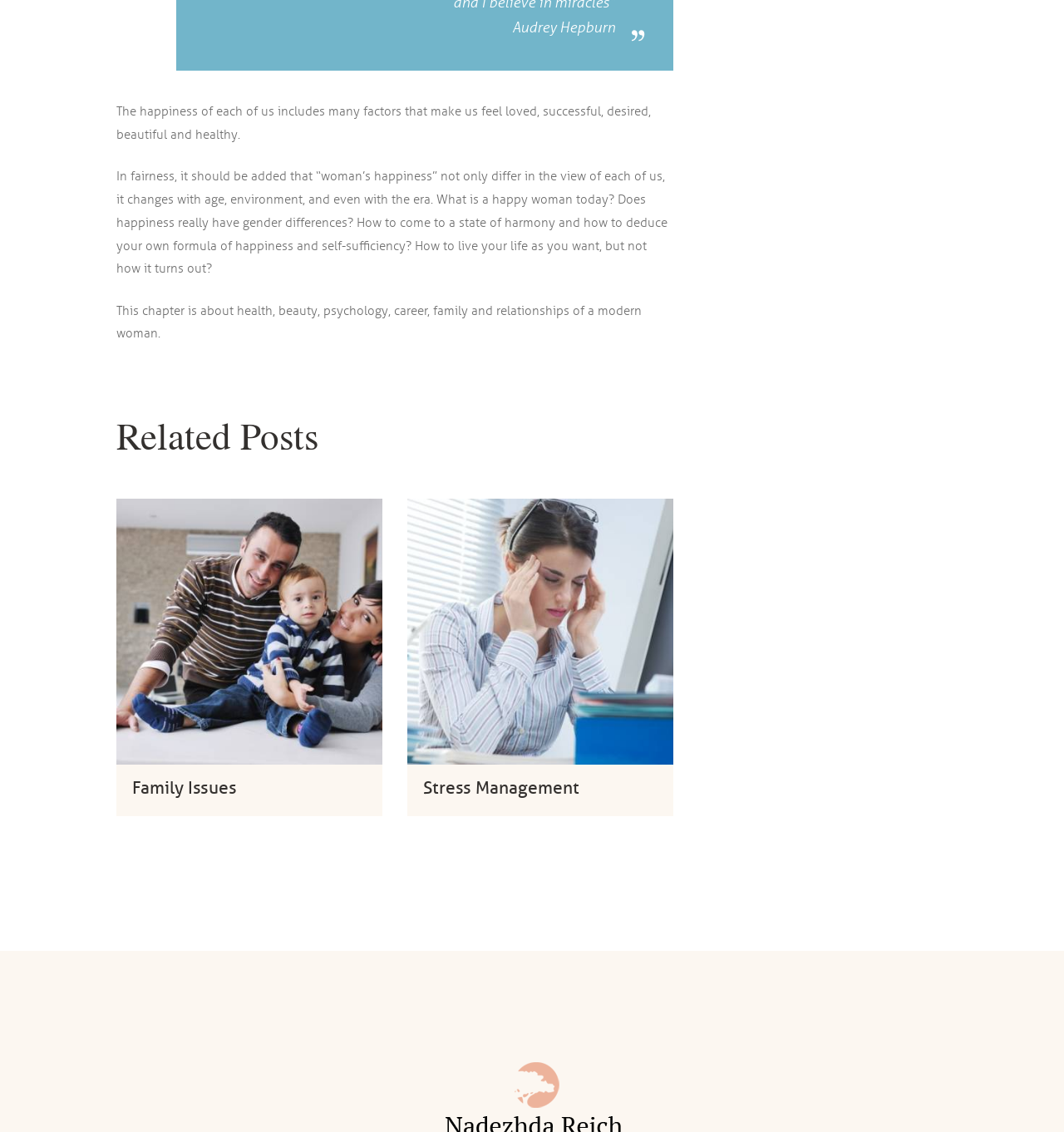How many related posts are there?
Please give a detailed and elaborate answer to the question based on the image.

There are two article elements under the 'Related Posts' heading, each containing a link and an image, which suggests that there are two related posts.